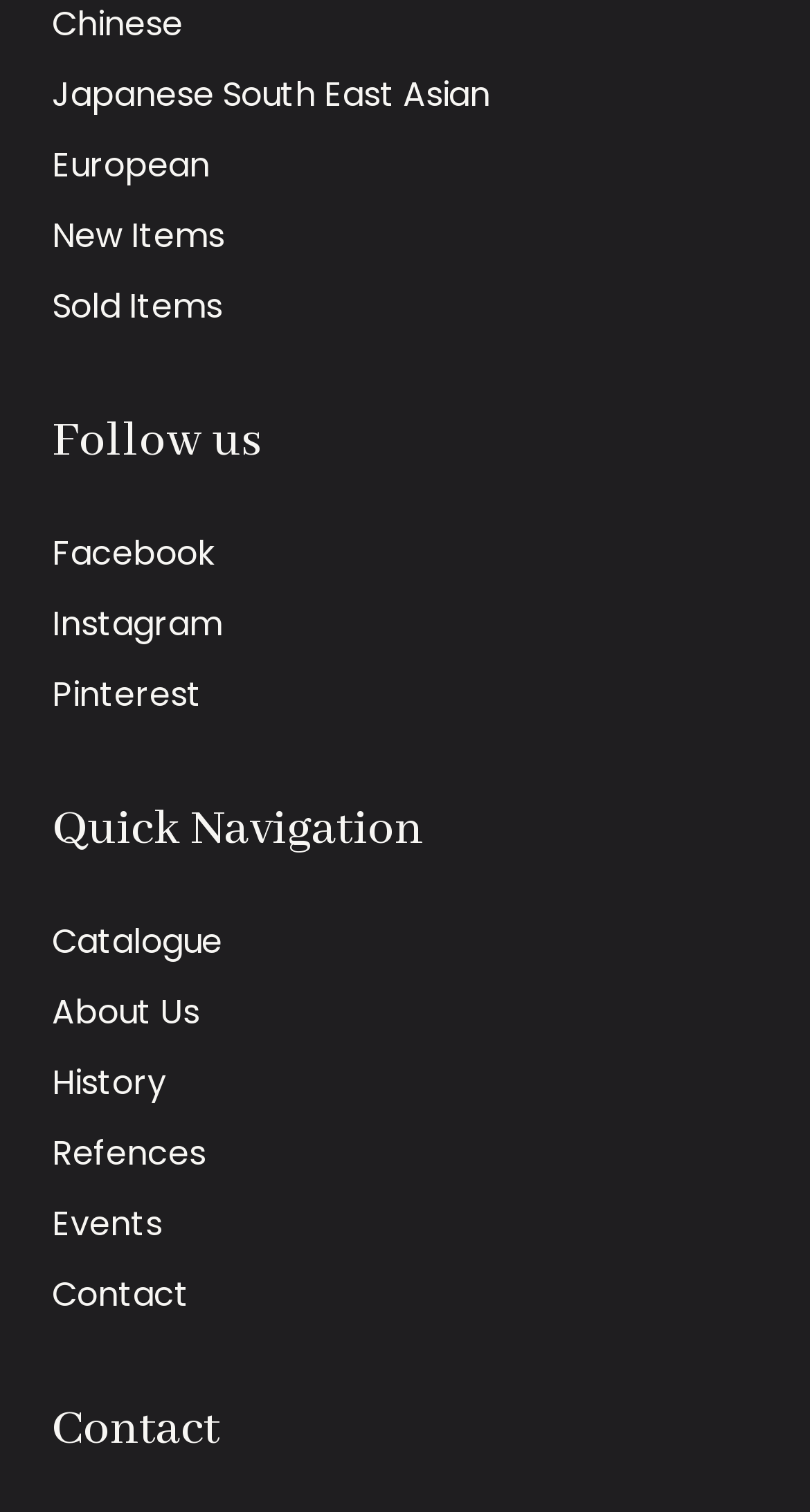Can you give a comprehensive explanation to the question given the content of the image?
How many categories are there for items?

I counted the number of categories by looking at the links 'Japanese South East Asian', 'European', and 'New Items' which are located at the top of the page.